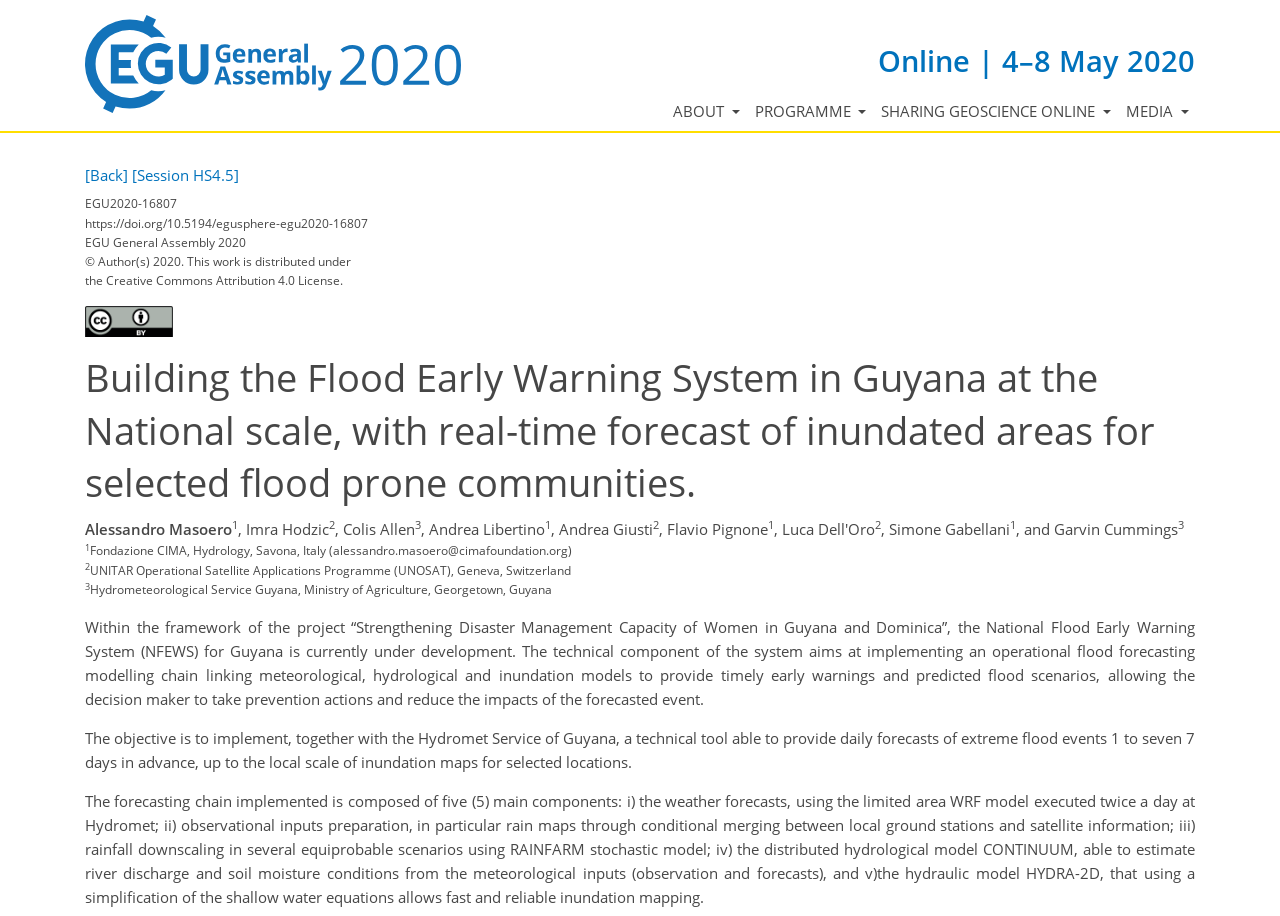Provide a single word or phrase answer to the question: 
What is the event name?

EGU2020